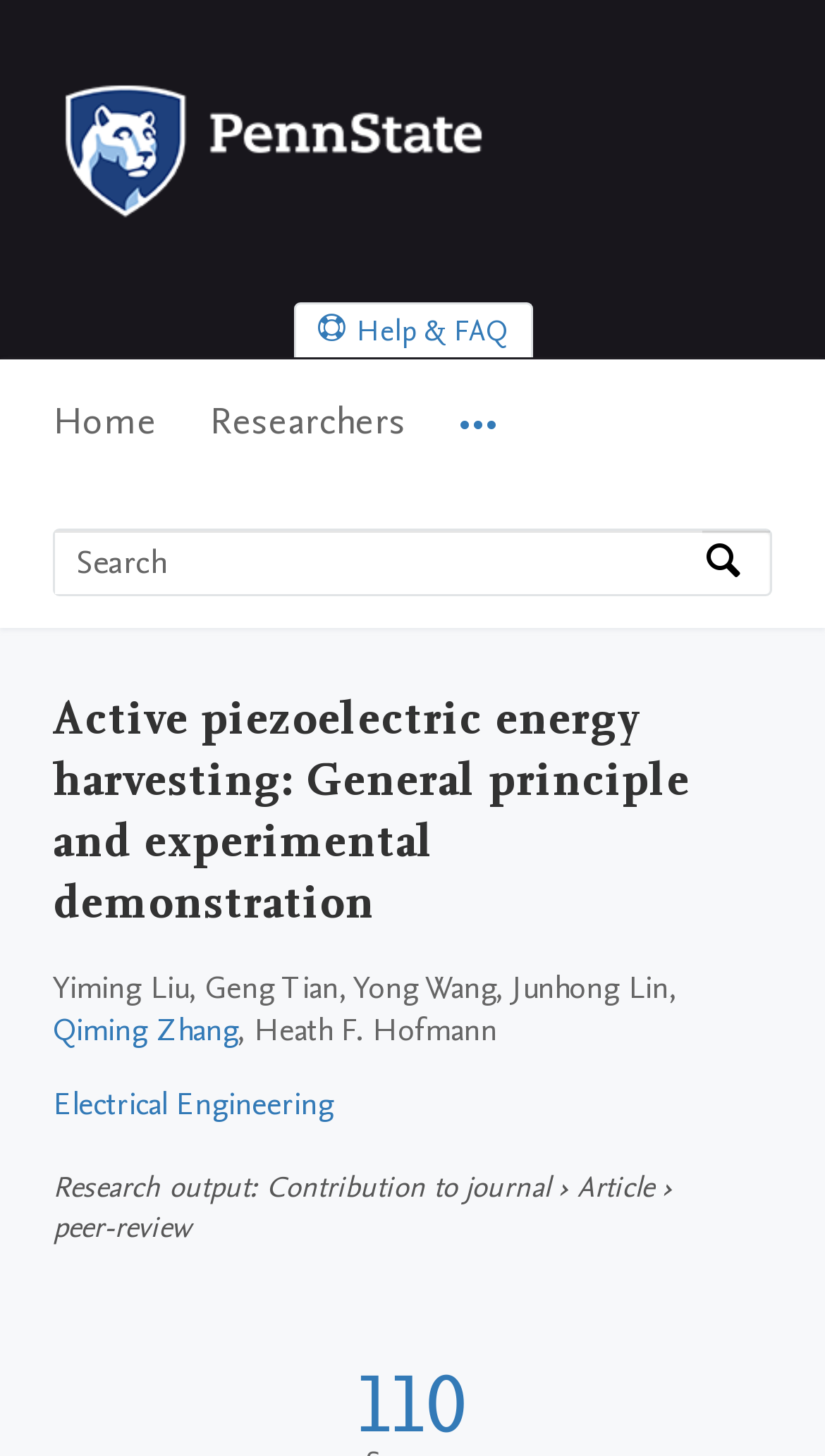How many authors are listed?
Can you provide a detailed and comprehensive answer to the question?

I counted the number of authors listed in the webpage, which are Yiming Liu, Geng Tian, Yong Wang, Junhong Lin, and Qiming Zhang.